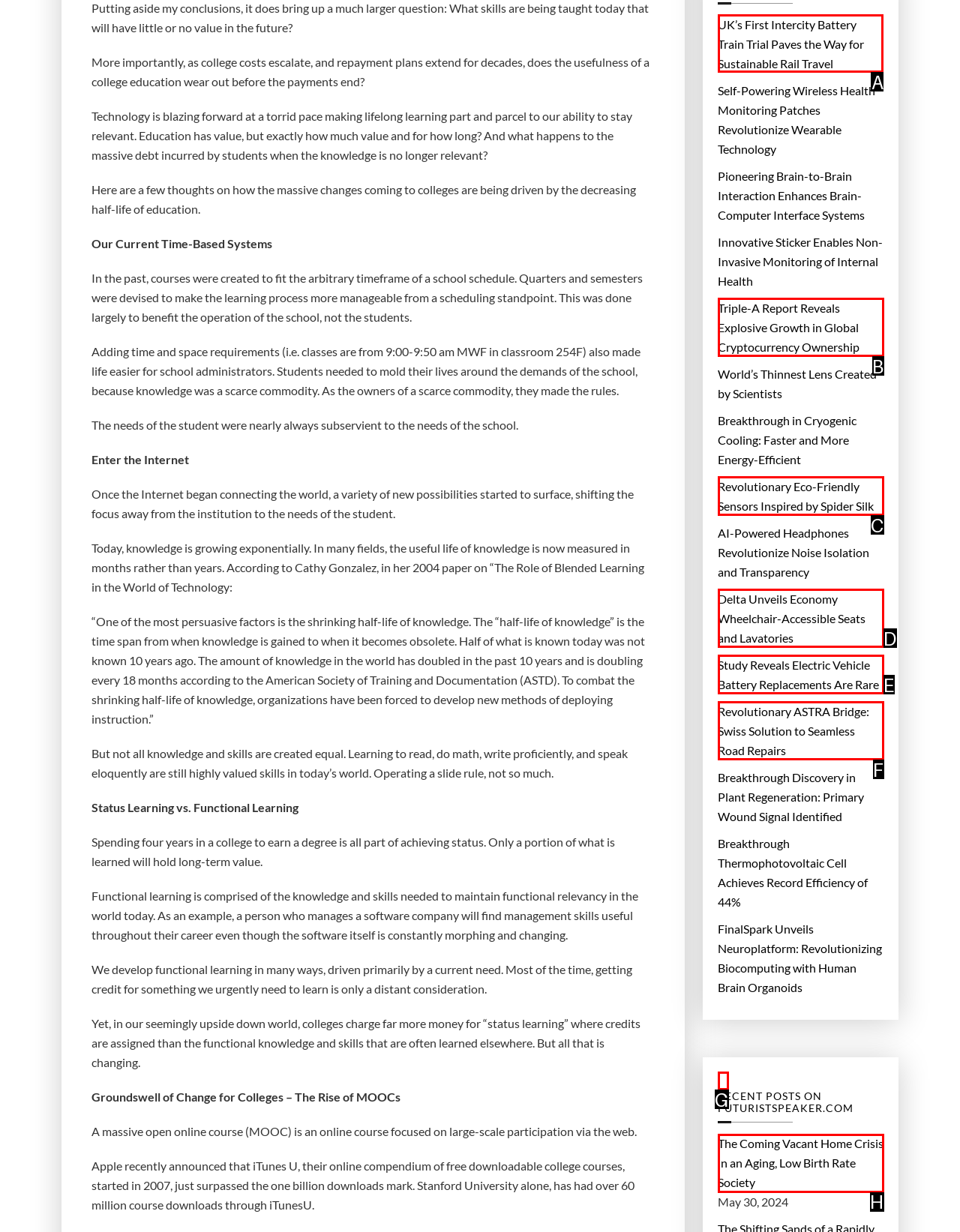Out of the given choices, which letter corresponds to the UI element required to Click the link 'UK’s First Intercity Battery Train Trial Paves the Way for Sustainable Rail Travel'? Answer with the letter.

A